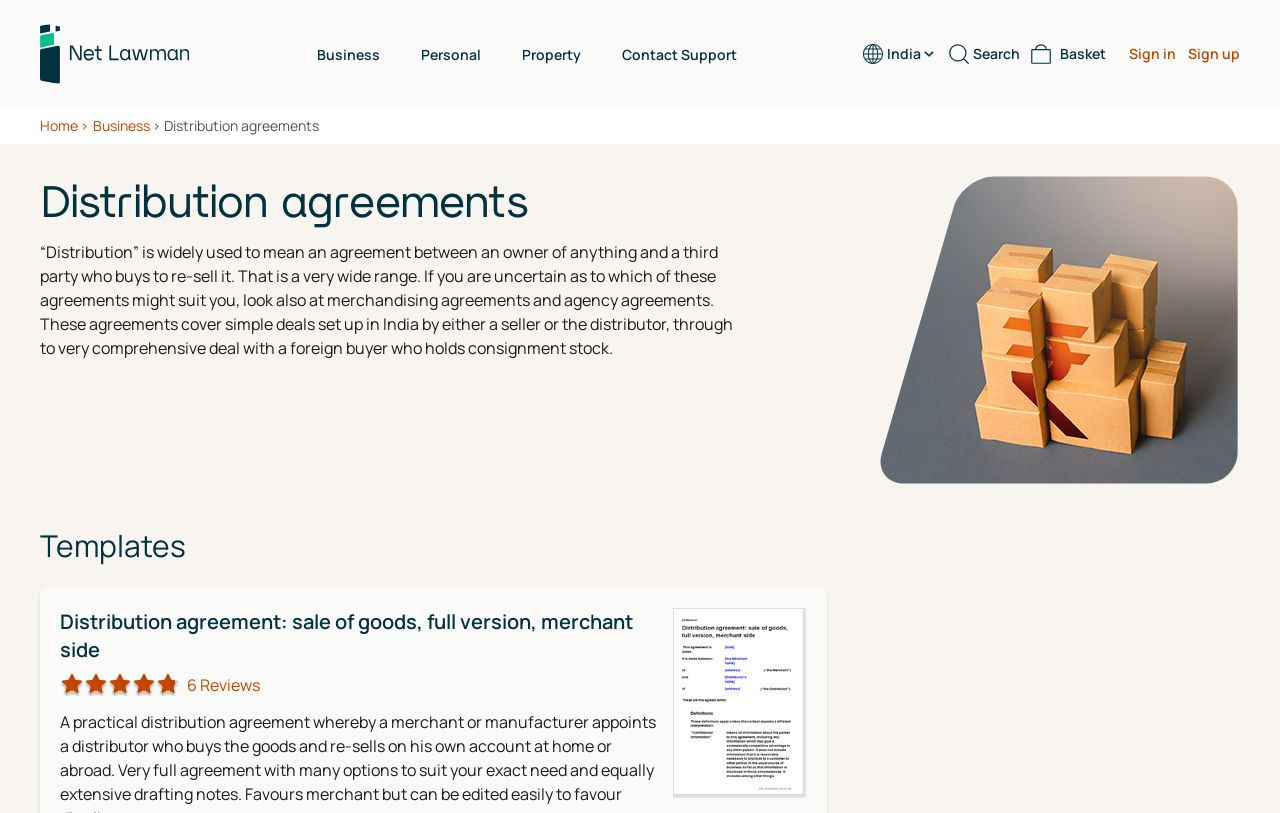Identify the bounding box coordinates of the clickable region necessary to fulfill the following instruction: "View the 'Basket'". The bounding box coordinates should be four float numbers between 0 and 1, i.e., [left, top, right, bottom].

[0.805, 0.054, 0.864, 0.079]